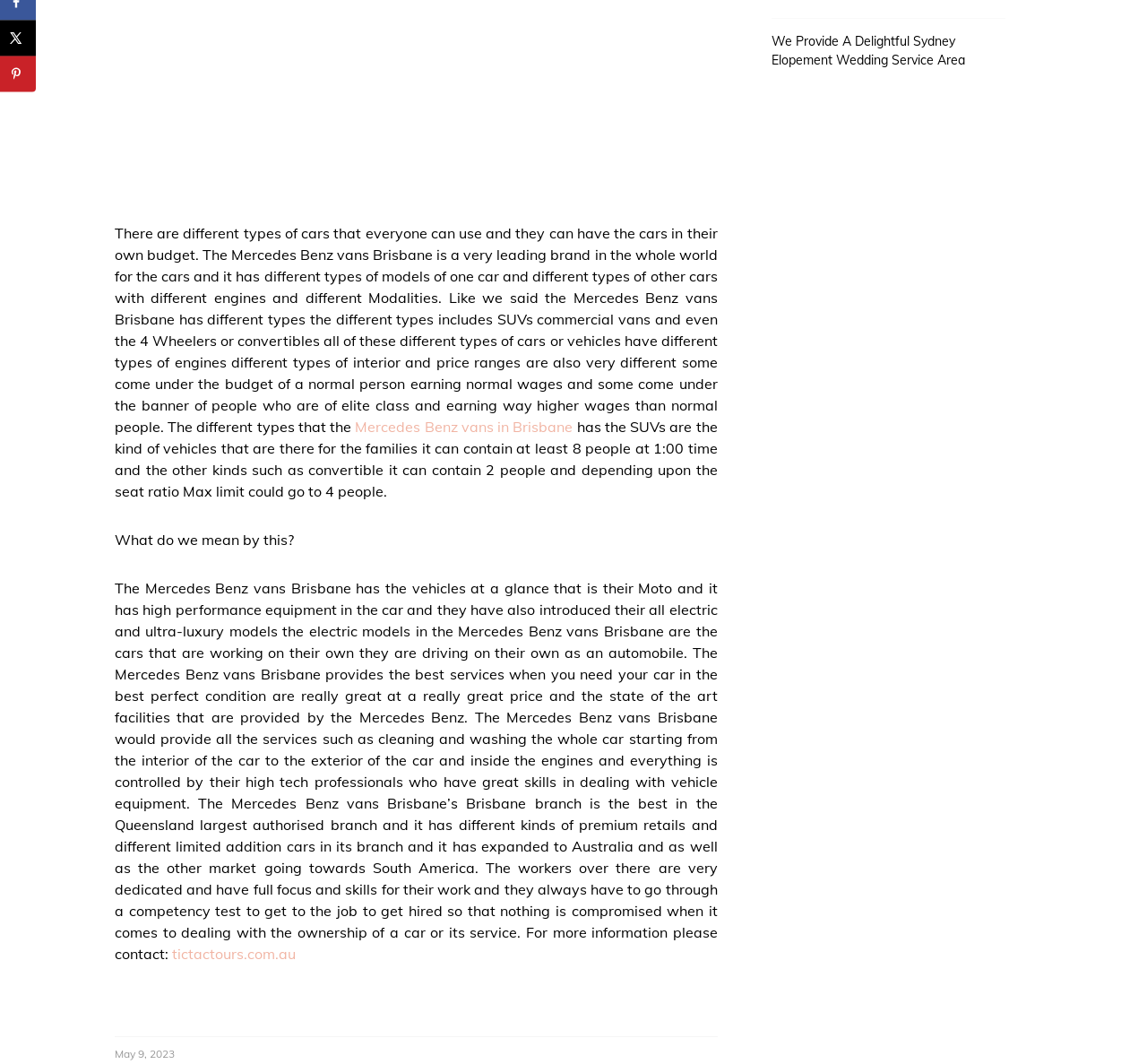Determine the bounding box coordinates in the format (top-left x, top-left y, bottom-right x, bottom-right y). Ensure all values are floating point numbers between 0 and 1. Identify the bounding box of the UI element described by: Robert Barmore

[0.212, 0.615, 0.294, 0.63]